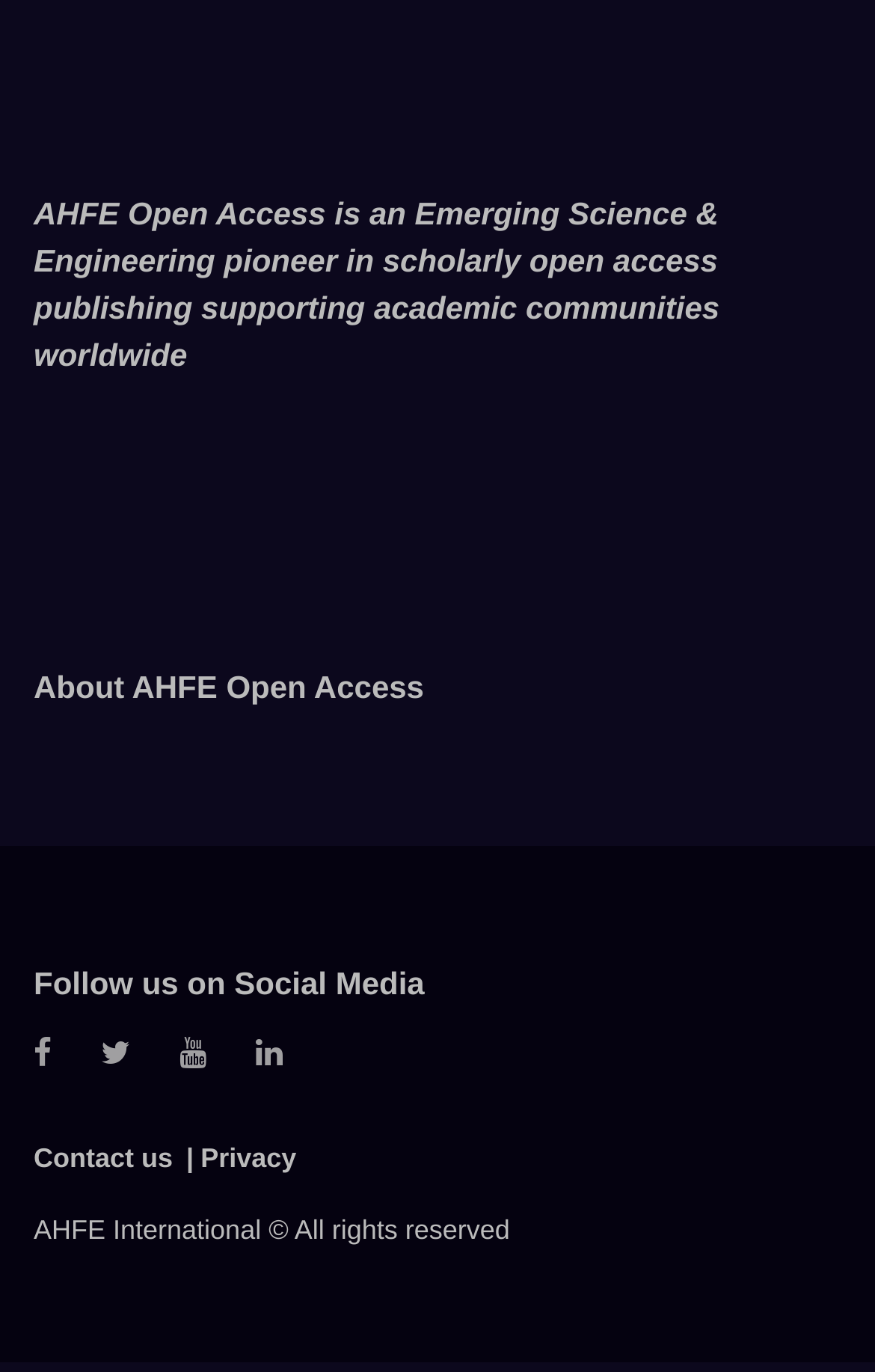Identify the bounding box for the element characterized by the following description: "Privacy".

[0.229, 0.832, 0.339, 0.855]